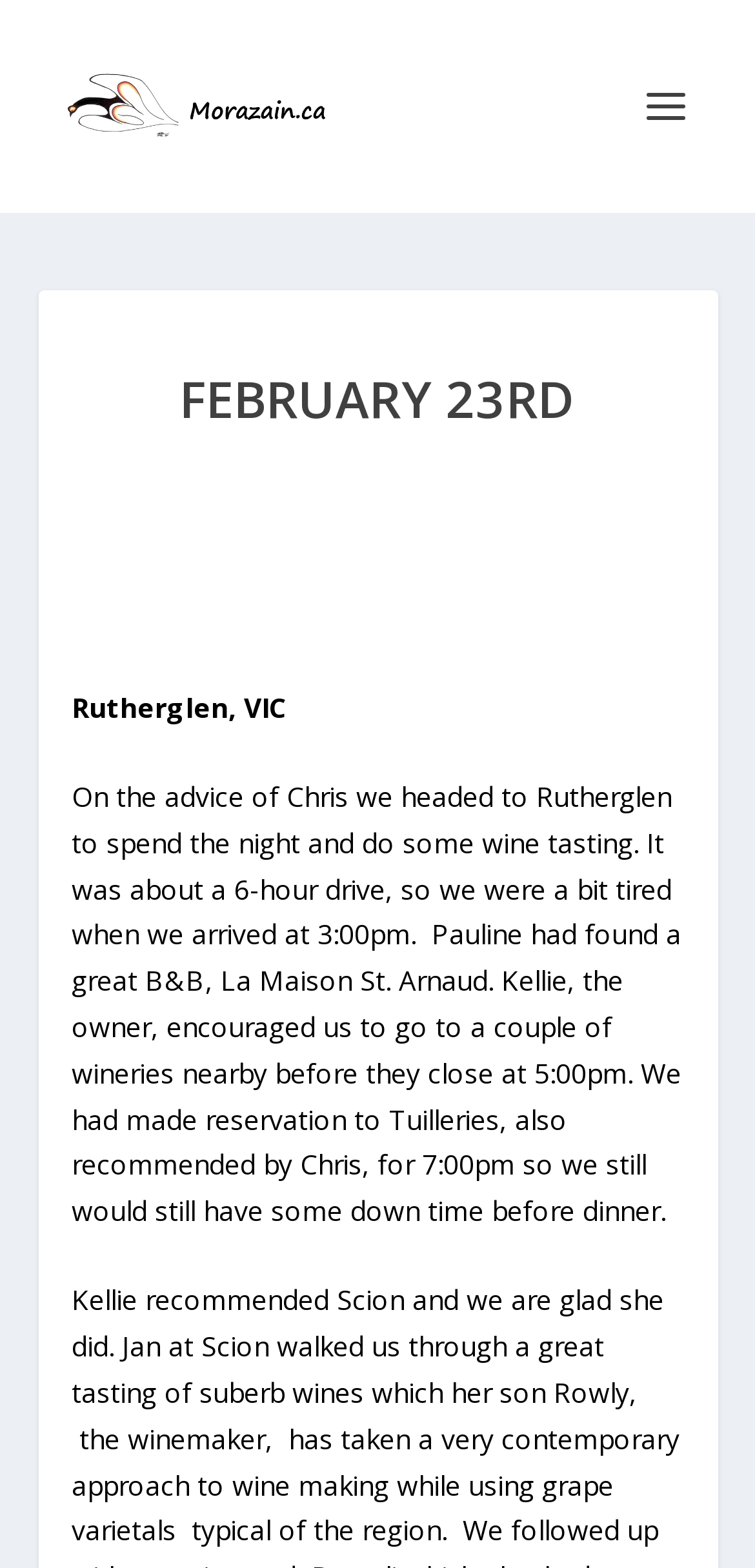Articulate a complete and detailed caption of the webpage elements.

The webpage appears to be a personal blog or journal entry, with the title "February 23rd | Guy's View of the World" prominently displayed at the top. Below the title, there is a link and an image, both with the same name "Guy's View of the World", positioned side by side.

Further down, a large heading "FEBRUARY 23RD" is centered on the page. Below this heading, there is a section of text that describes a trip to Rutherglen, VIC. The text is divided into several paragraphs, with the first paragraph mentioning the advice of Chris and the 6-hour drive to Rutherglen. The second paragraph mentions a B&B called "La Maison St. Arnaud", which is linked to its website.

The text continues to describe the activities of the day, including visiting wineries and making a reservation for dinner at Tuilleries, also recommended by Chris. The owner of the B&B, Kellie, is mentioned as recommending a winery called "Scion", which is linked to its website.

Overall, the webpage appears to be a personal account of a trip, with links to relevant locations and businesses.